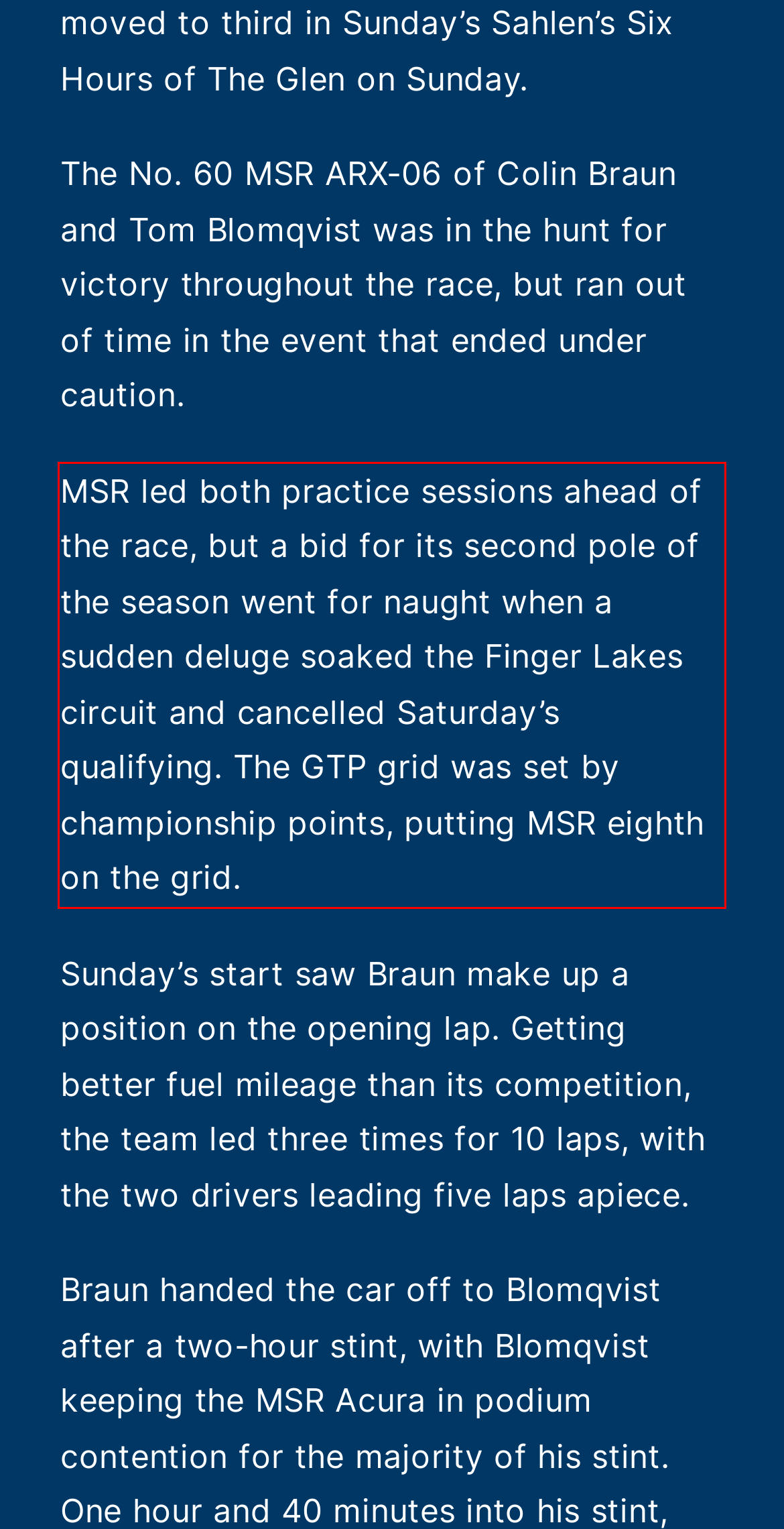You have a screenshot of a webpage, and there is a red bounding box around a UI element. Utilize OCR to extract the text within this red bounding box.

MSR led both practice sessions ahead of the race, but a bid for its second pole of the season went for naught when a sudden deluge soaked the Finger Lakes circuit and cancelled Saturday’s qualifying. The GTP grid was set by championship points, putting MSR eighth on the grid.